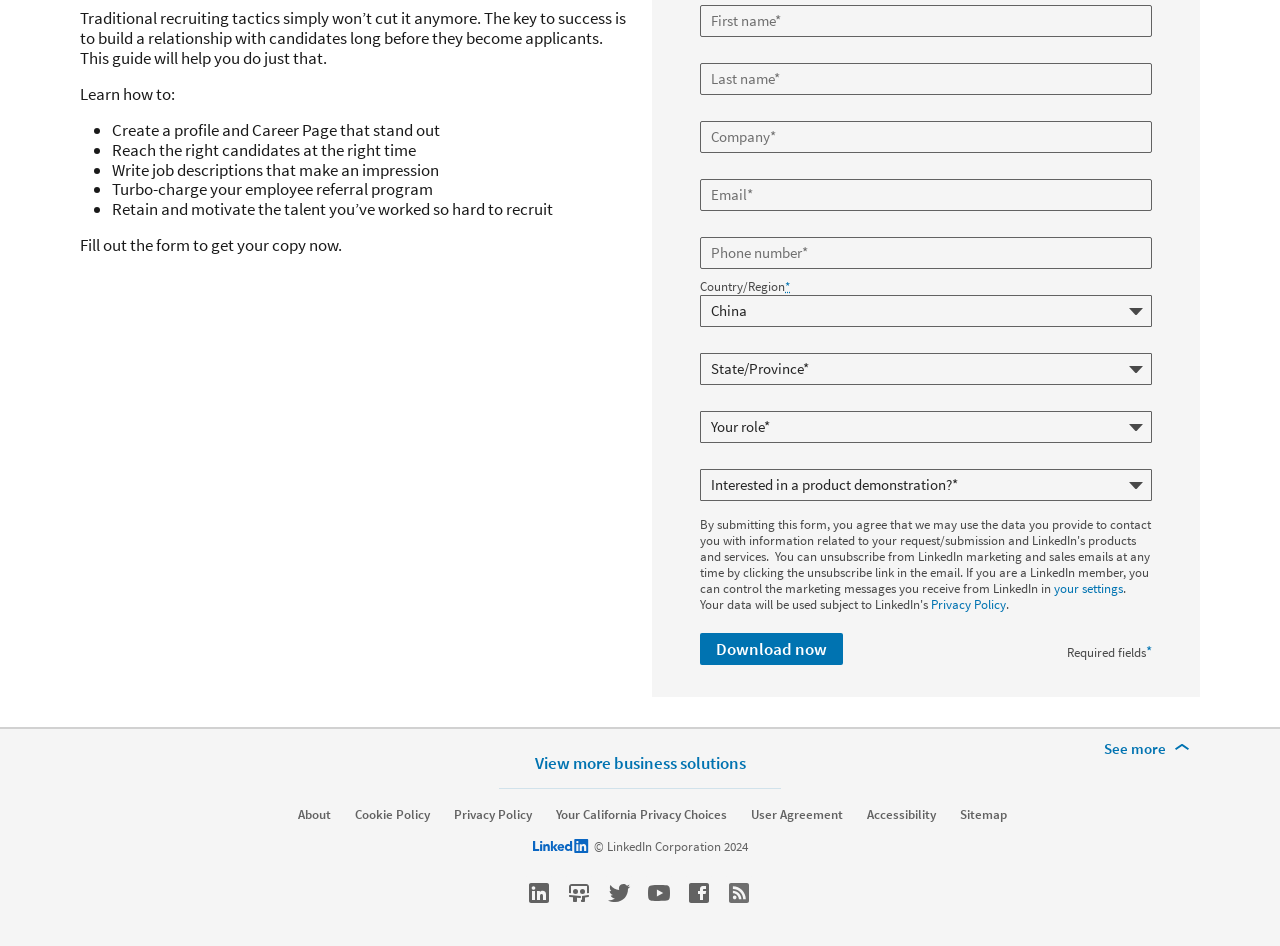Identify the bounding box for the element characterized by the following description: "social-facebook".

[0.53, 0.923, 0.562, 0.965]